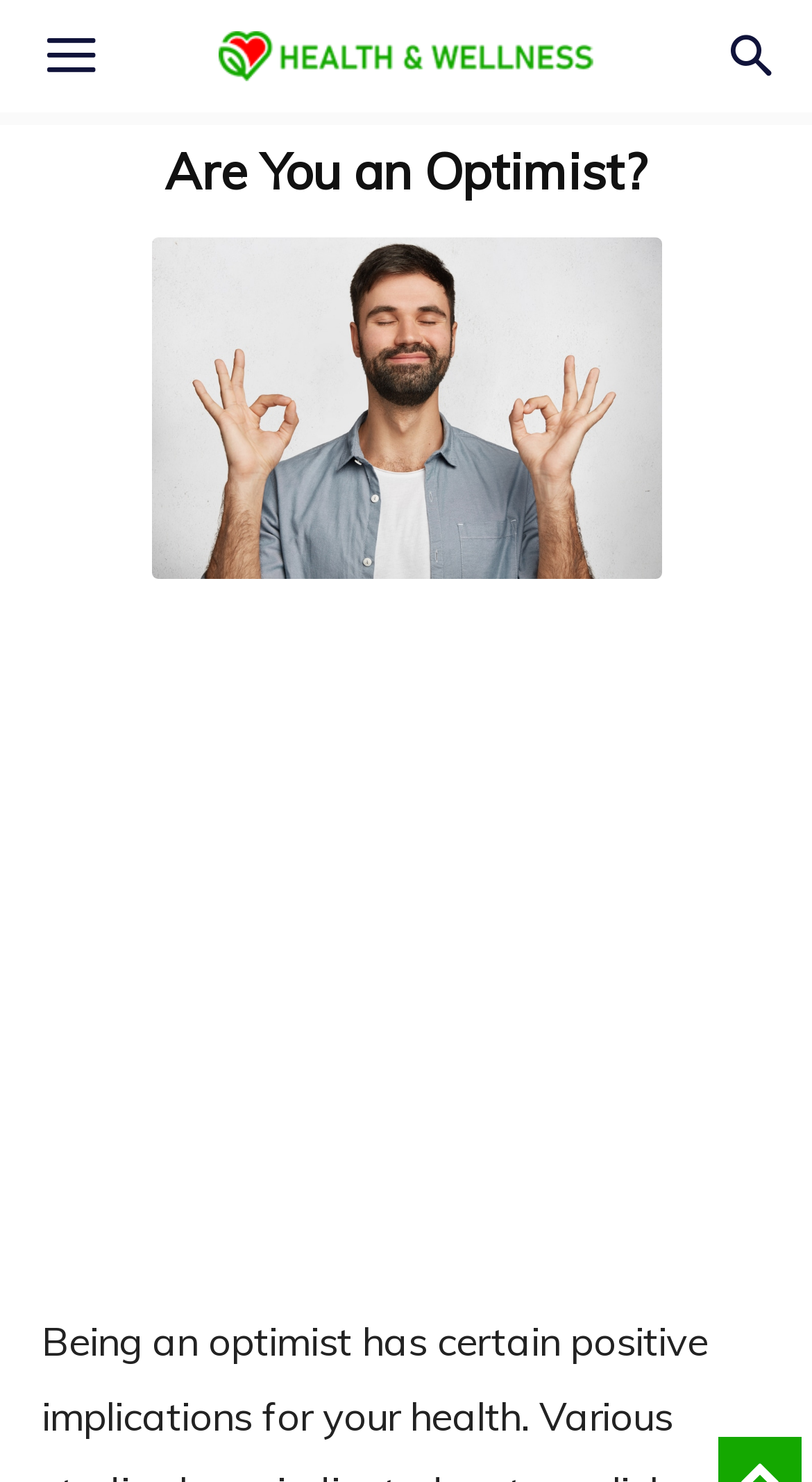Bounding box coordinates are to be given in the format (top-left x, top-left y, bottom-right x, bottom-right y). All values must be floating point numbers between 0 and 1. Provide the bounding box coordinate for the UI element described as: aria-label="Advertisement" name="aswift_7" title="Advertisement"

[0.115, 0.411, 0.885, 0.762]